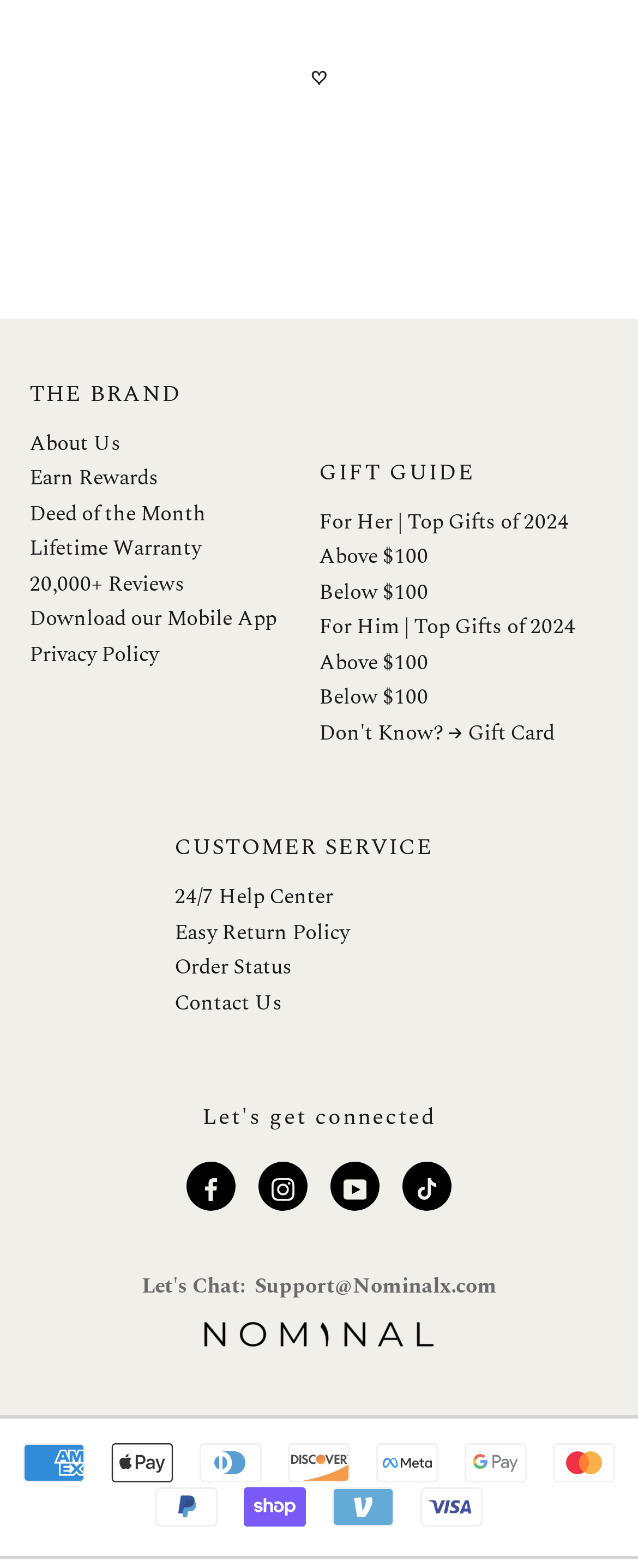Determine the bounding box coordinates of the clickable element to complete this instruction: "Contact Us". Provide the coordinates in the format of four float numbers between 0 and 1, [left, top, right, bottom].

[0.273, 0.63, 0.727, 0.65]